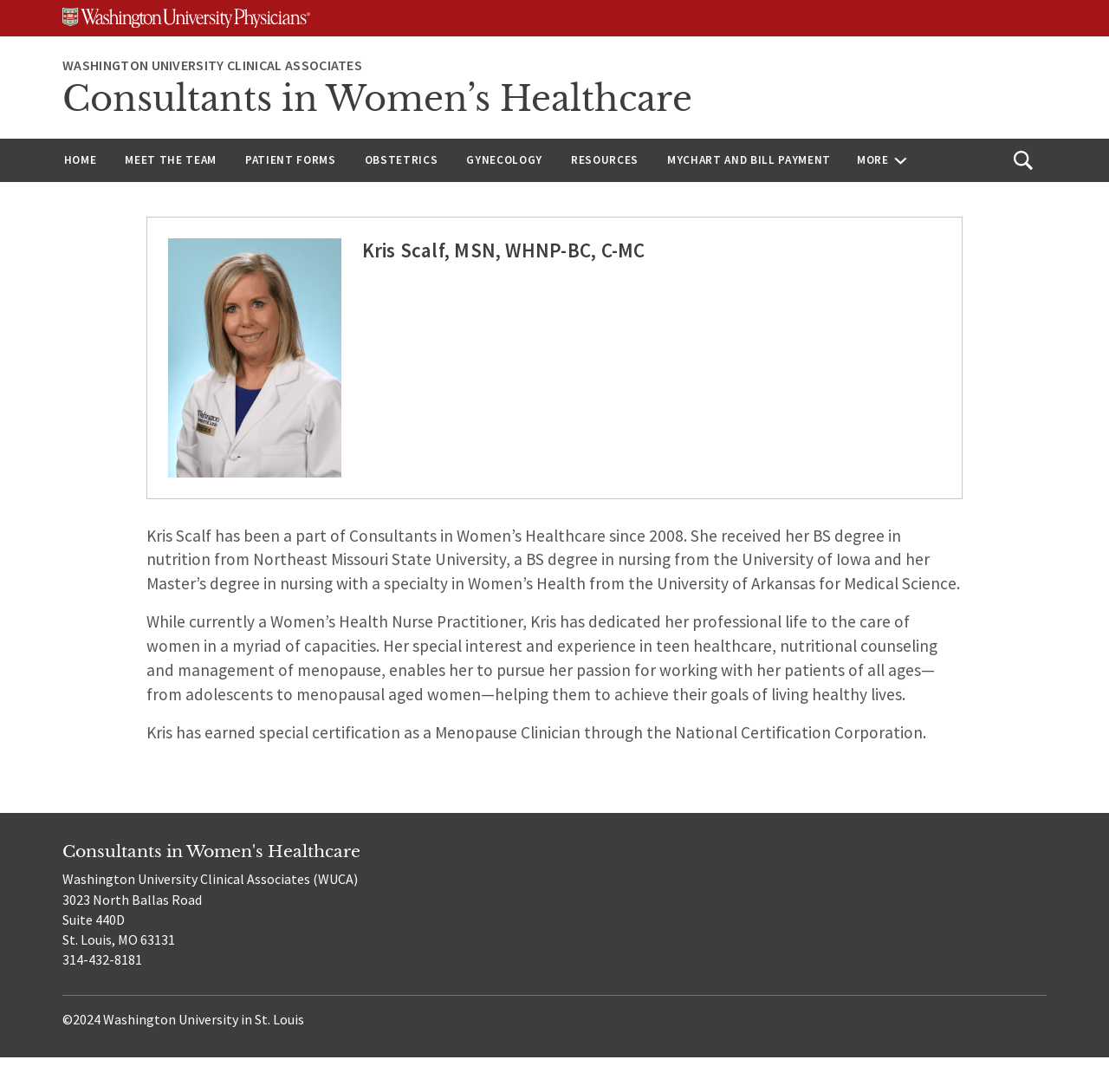Respond with a single word or short phrase to the following question: 
What is the name of the healthcare provider?

Kris Scalf